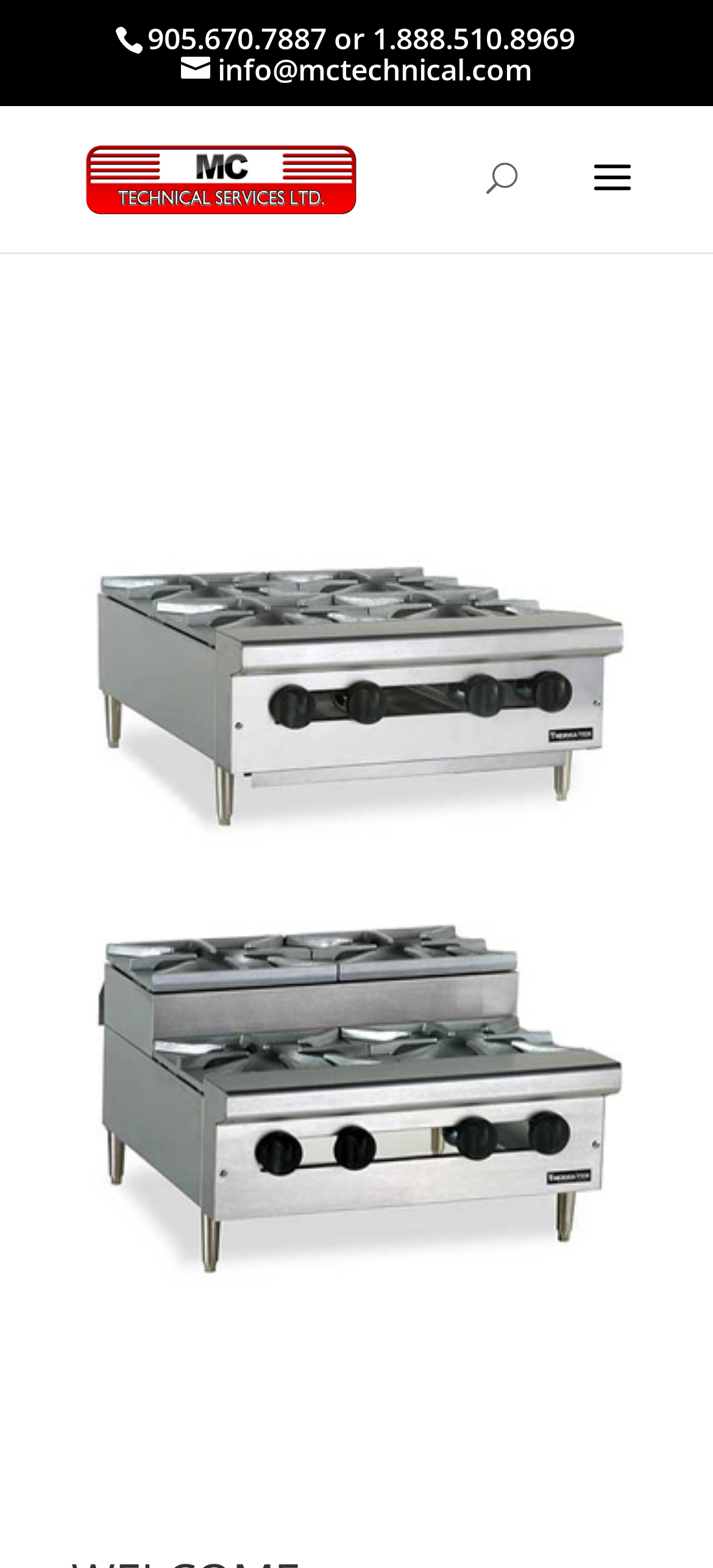What is the name of the company logo?
Give a one-word or short-phrase answer derived from the screenshot.

MC Technical Services LTD.